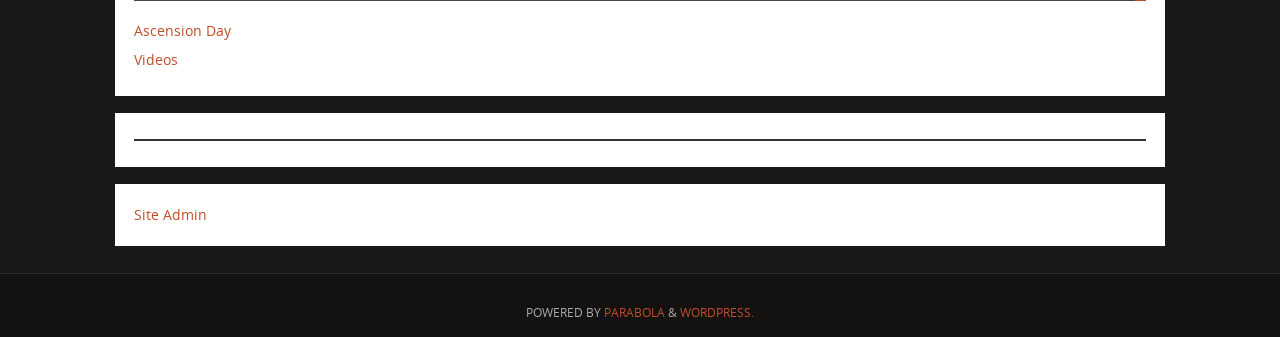How many links are present on the webpage?
Answer with a single word or short phrase according to what you see in the image.

4